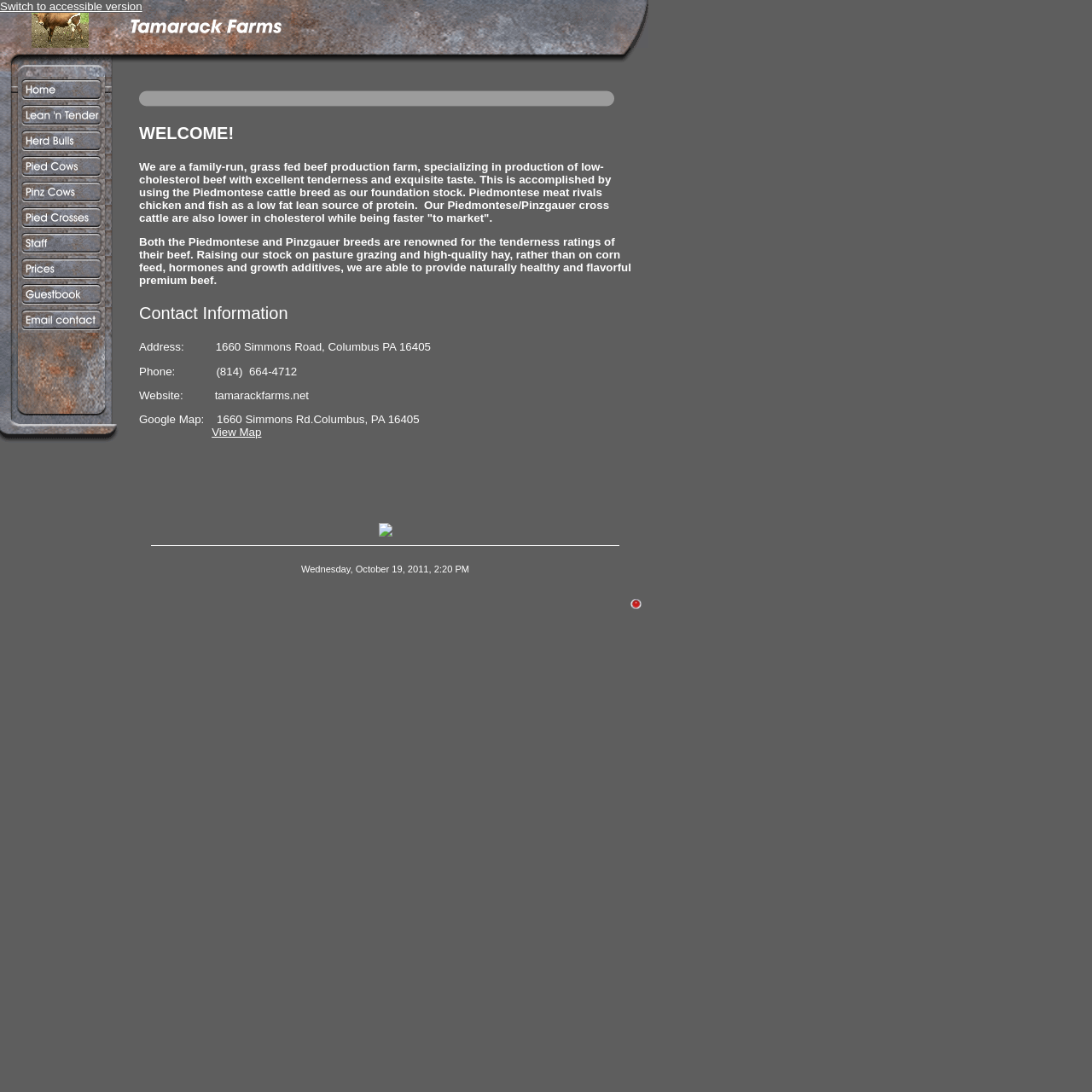Identify the bounding box coordinates of the HTML element based on this description: "alt="Prices" name="CM4all_14901"".

[0.0, 0.248, 0.112, 0.26]